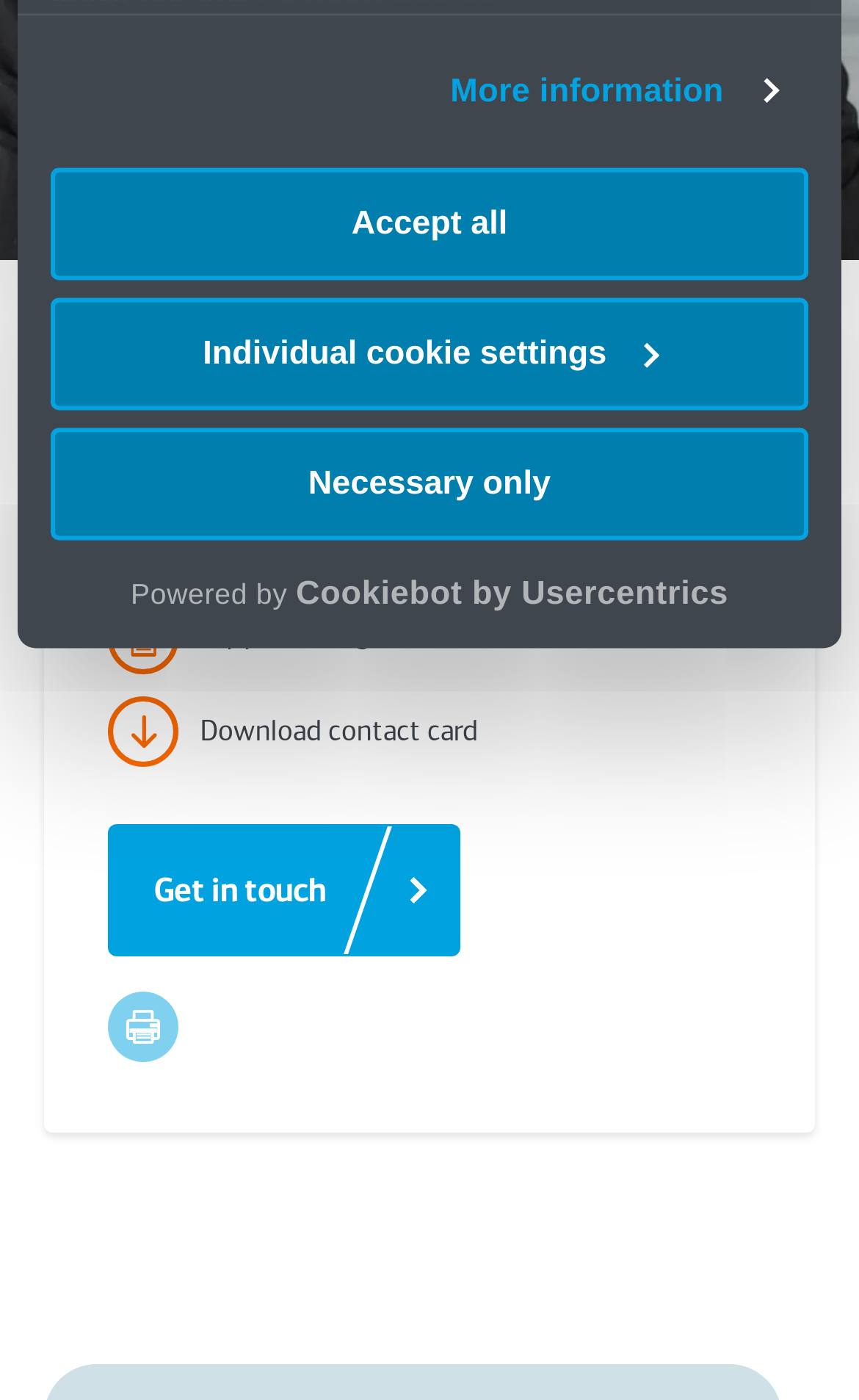Provide the bounding box coordinates in the format (top-left x, top-left y, bottom-right x, bottom-right y). All values are floating point numbers between 0 and 1. Determine the bounding box coordinate of the UI element described as: +44 161 819 2622

[0.126, 0.431, 0.523, 0.482]